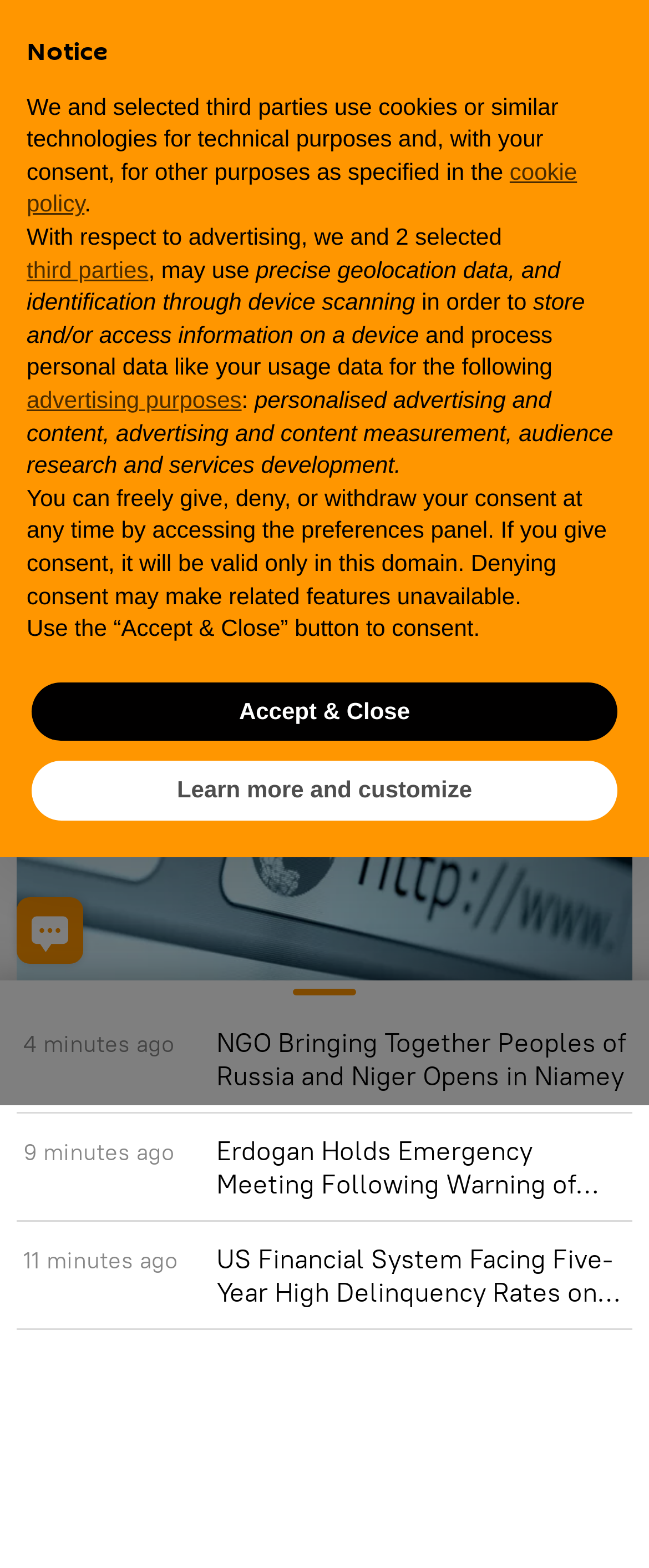Refer to the image and provide an in-depth answer to the question:
What is the name of the website?

I determined the answer by looking at the top-left corner of the webpage, where the logo and website name 'Sputnik International' are displayed.